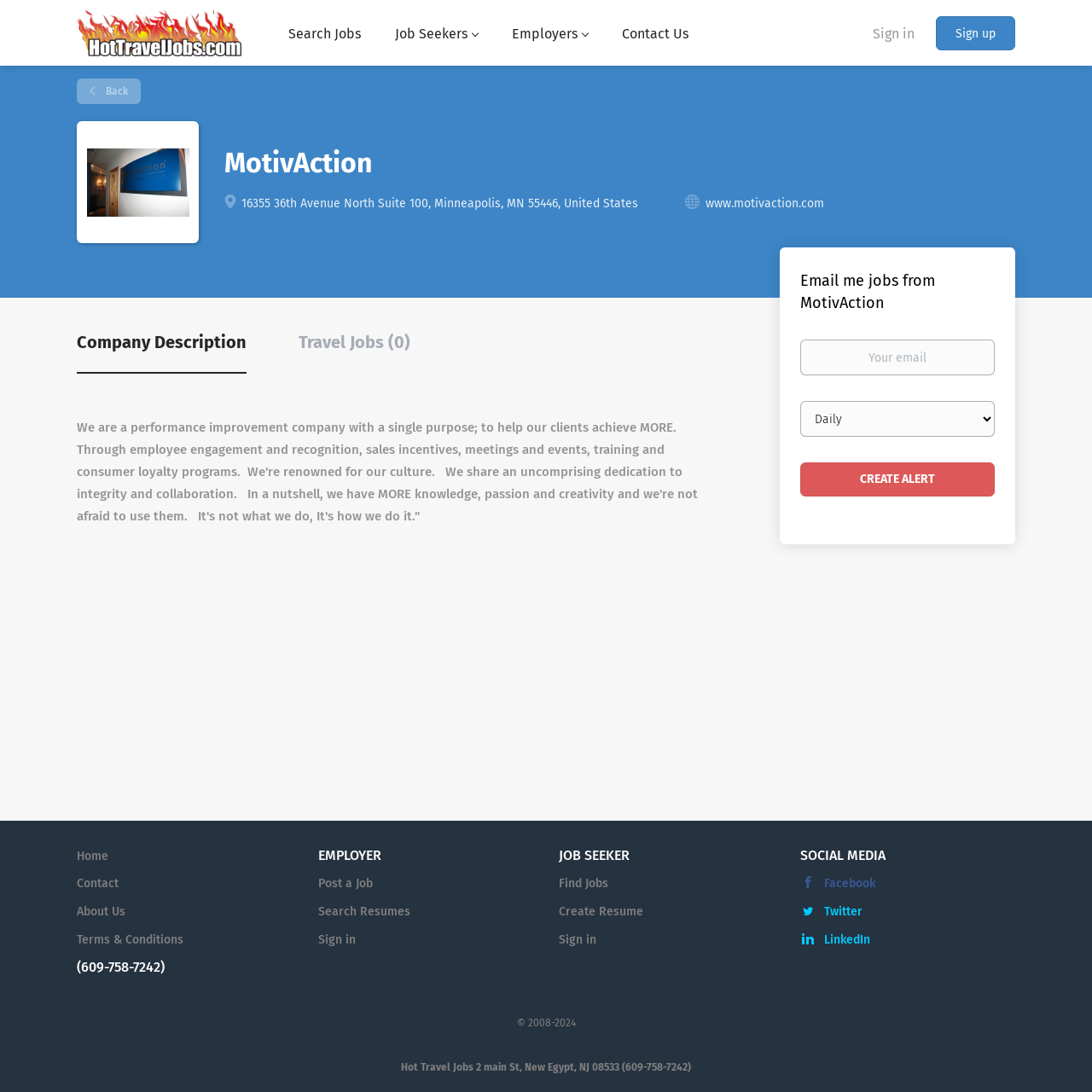Provide a one-word or short-phrase answer to the question:
How many tabs are there?

2